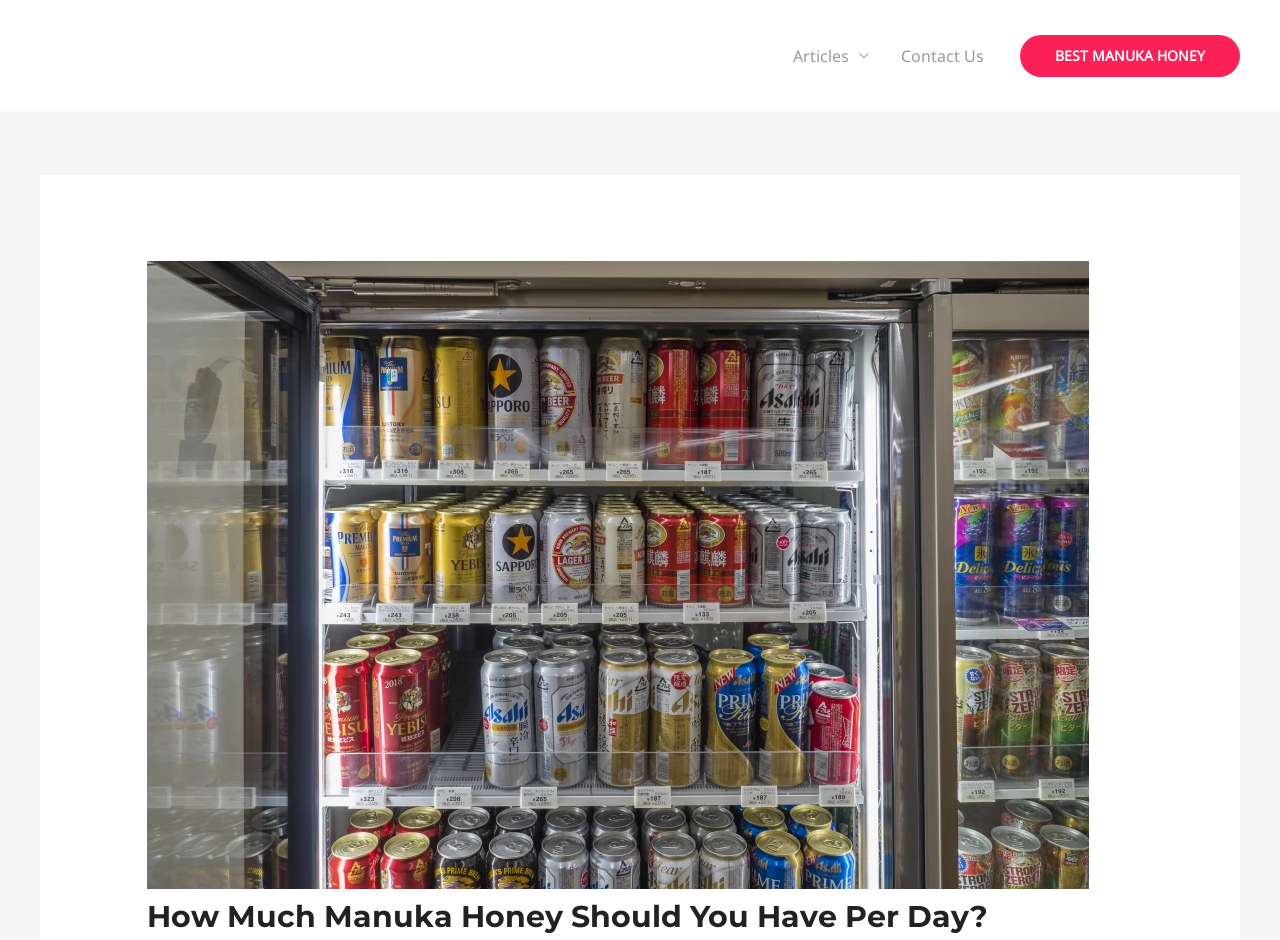How many links are present in the main section?
Examine the image closely and answer the question with as much detail as possible.

I counted the number of link elements in the main section of the webpage, excluding the navigation menu. I found three links: 'Best Manuka Honey - New Zealand', 'BEST MANUKA HONEY', and 'Contact Us'.